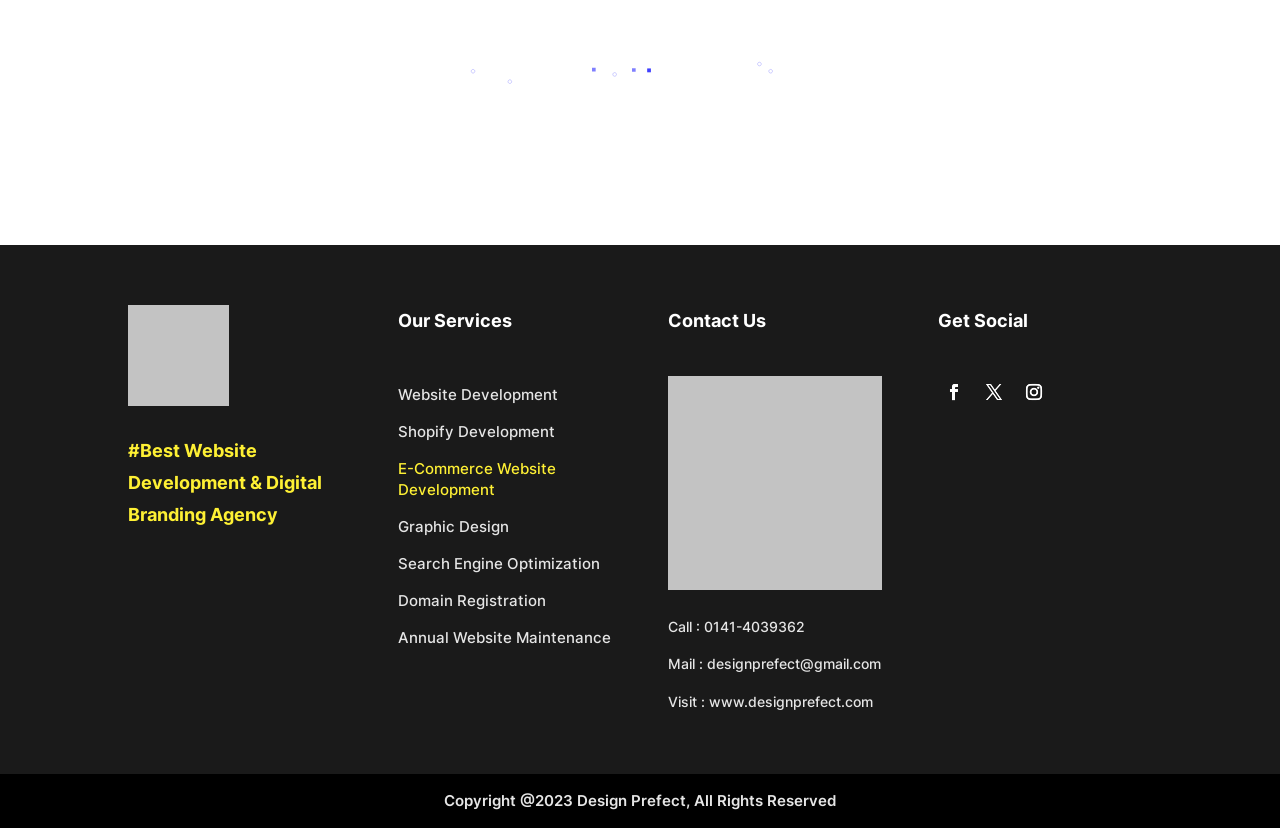Determine the bounding box coordinates of the clickable region to execute the instruction: "Visit the company website". The coordinates should be four float numbers between 0 and 1, denoted as [left, top, right, bottom].

[0.554, 0.837, 0.682, 0.858]